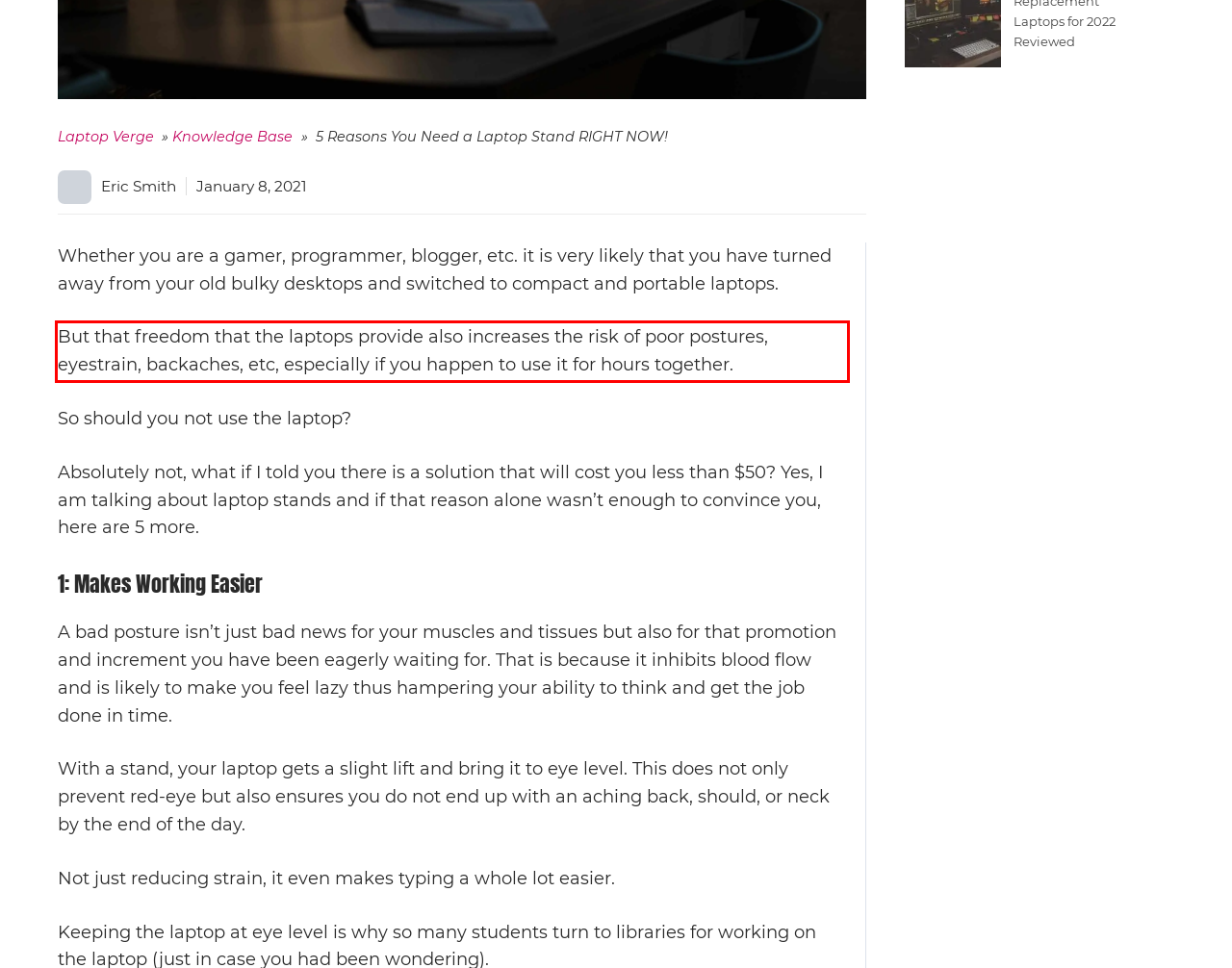Within the provided webpage screenshot, find the red rectangle bounding box and perform OCR to obtain the text content.

But that freedom that the laptops provide also increases the risk of poor postures, eyestrain, backaches, etc, especially if you happen to use it for hours together.